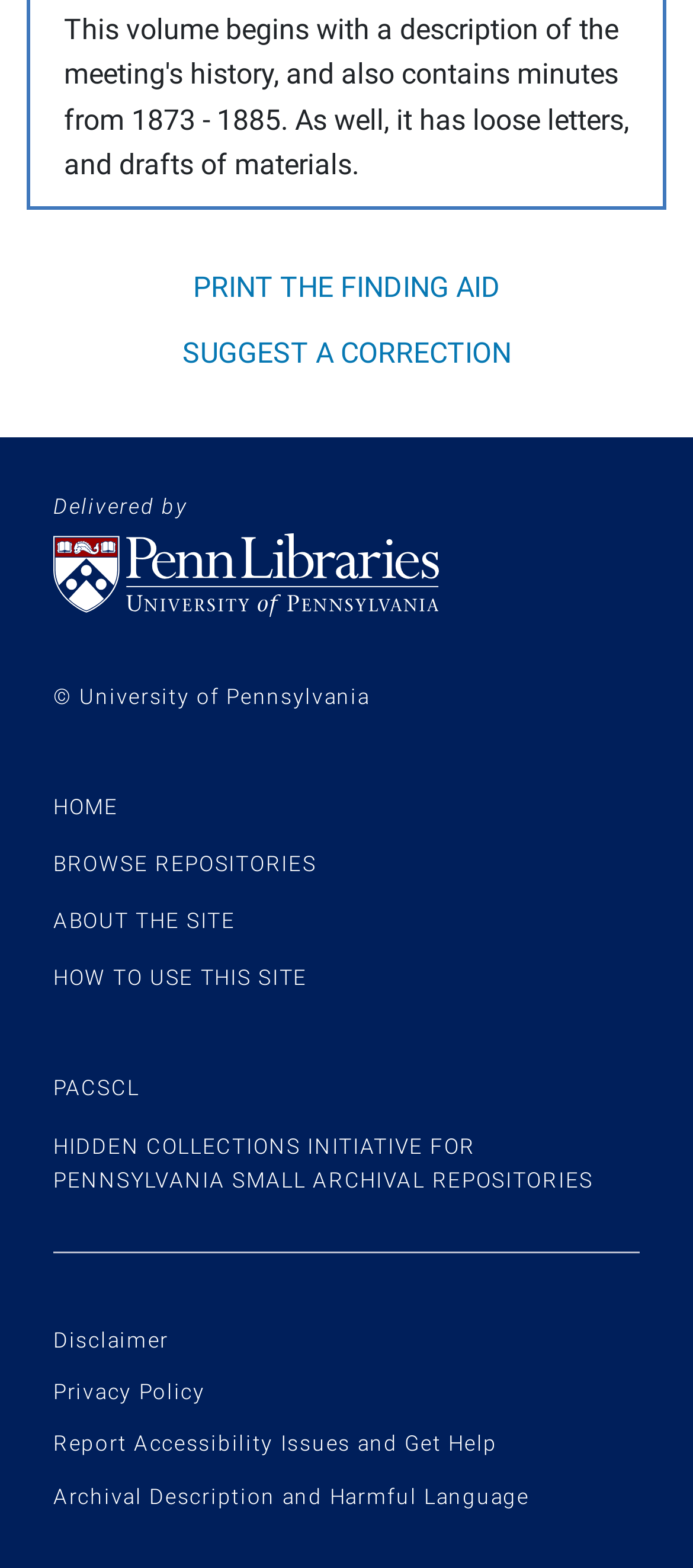Answer the question in a single word or phrase:
What is the 'SUGGEST A CORRECTION' link for?

Correcting errors